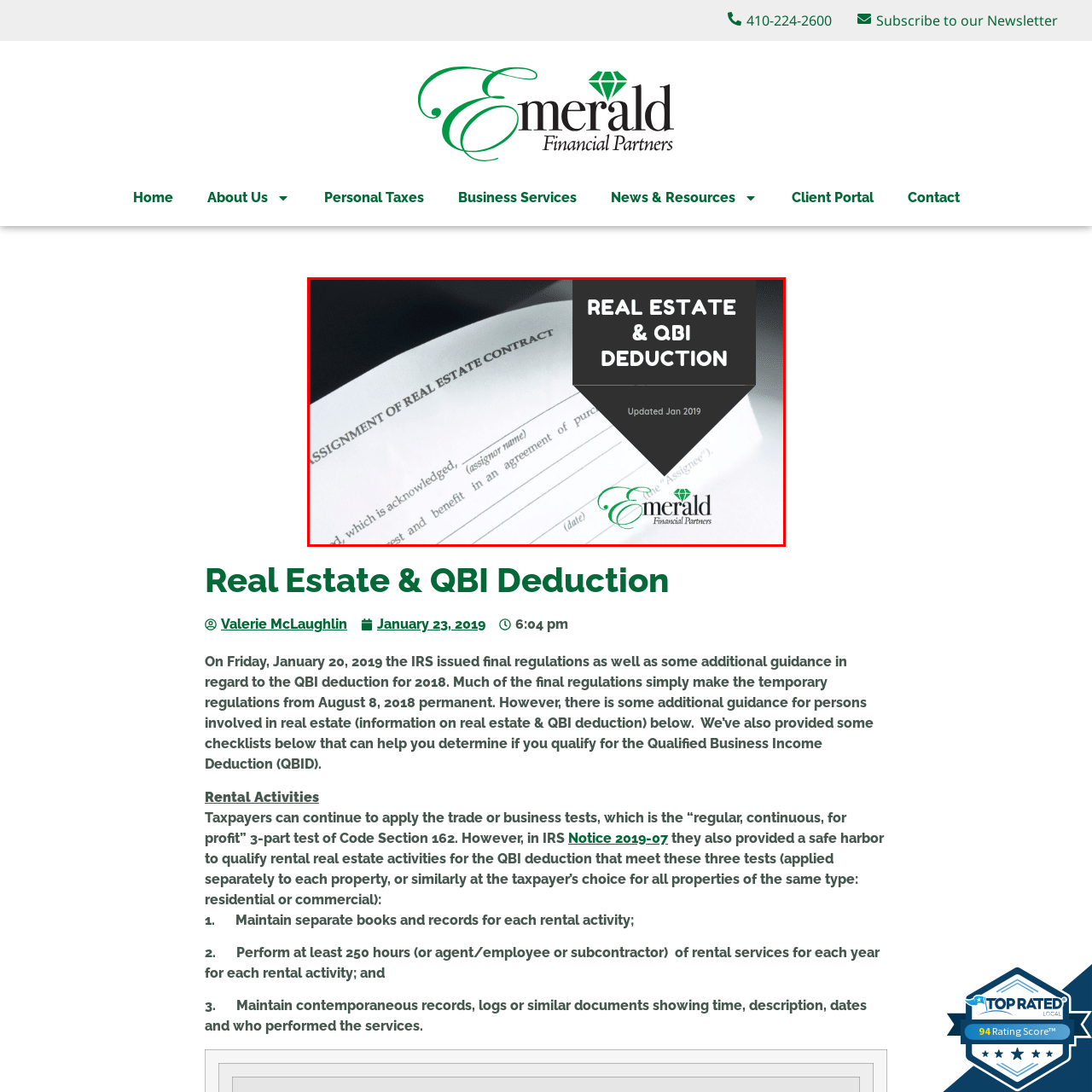Offer a detailed account of what is shown inside the red bounding box.

The image titled "Real Estate & QBI Deduction," presented by Emerald Financial Partners, features a close-up of a real estate contract highlighting the "Assignment of Real Estate Contract" section. The background showcases a white page with printed lines for filling in details, emphasizing the procedural nature of real estate transactions. At the top of the image, bold text reads "REAL ESTATE & QBI DEDUCTION," underscoring the focus on tax considerations related to real estate investments. A small notation states "Updated Jan 2019," indicating the information is current as of that date. The Emerald Financial Partners logo is also prominently displayed, reinforcing their brand identity and expertise in financial services.